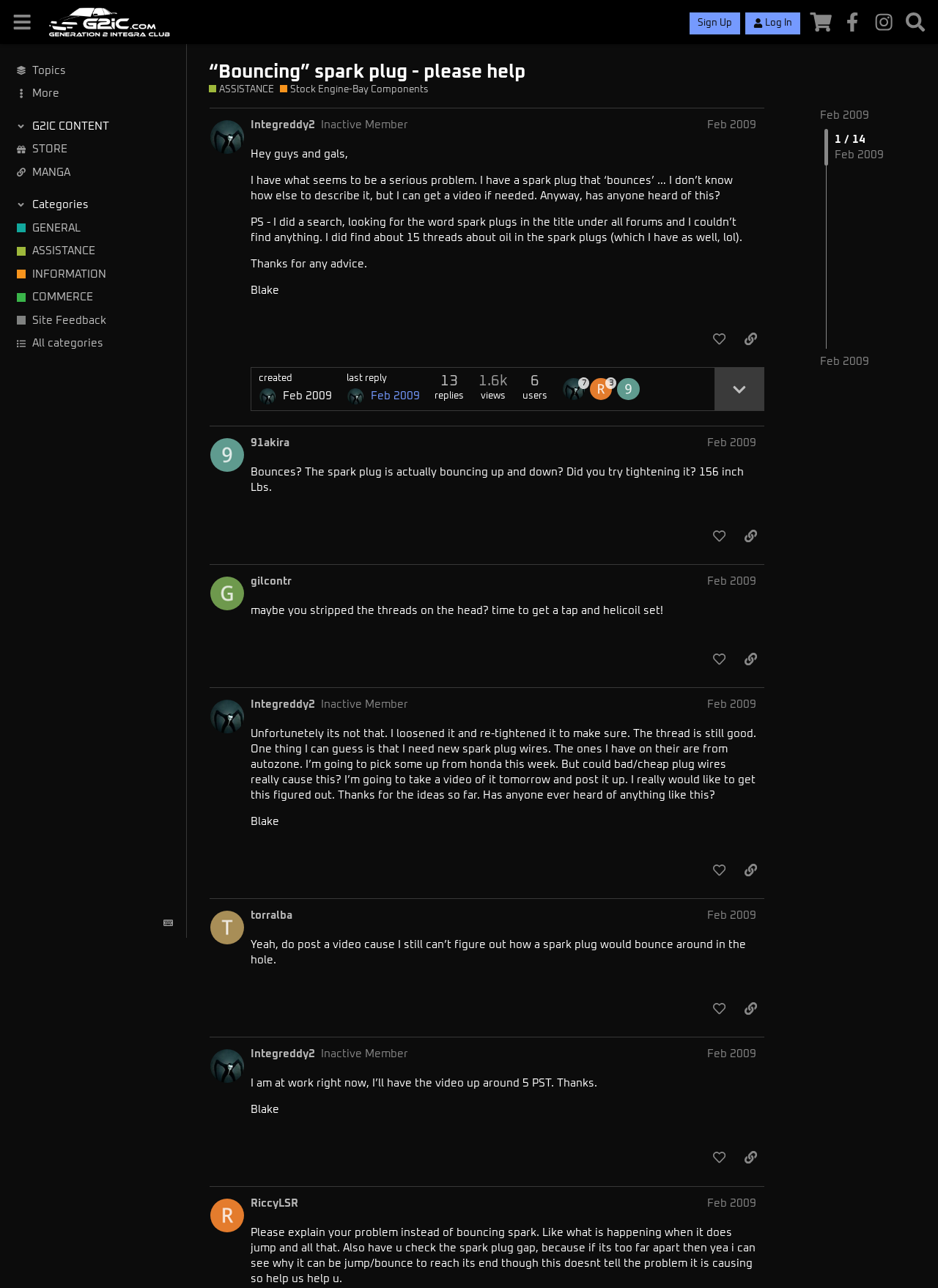Please answer the following question using a single word or phrase: 
What is the username of the person who made the second post?

91akira